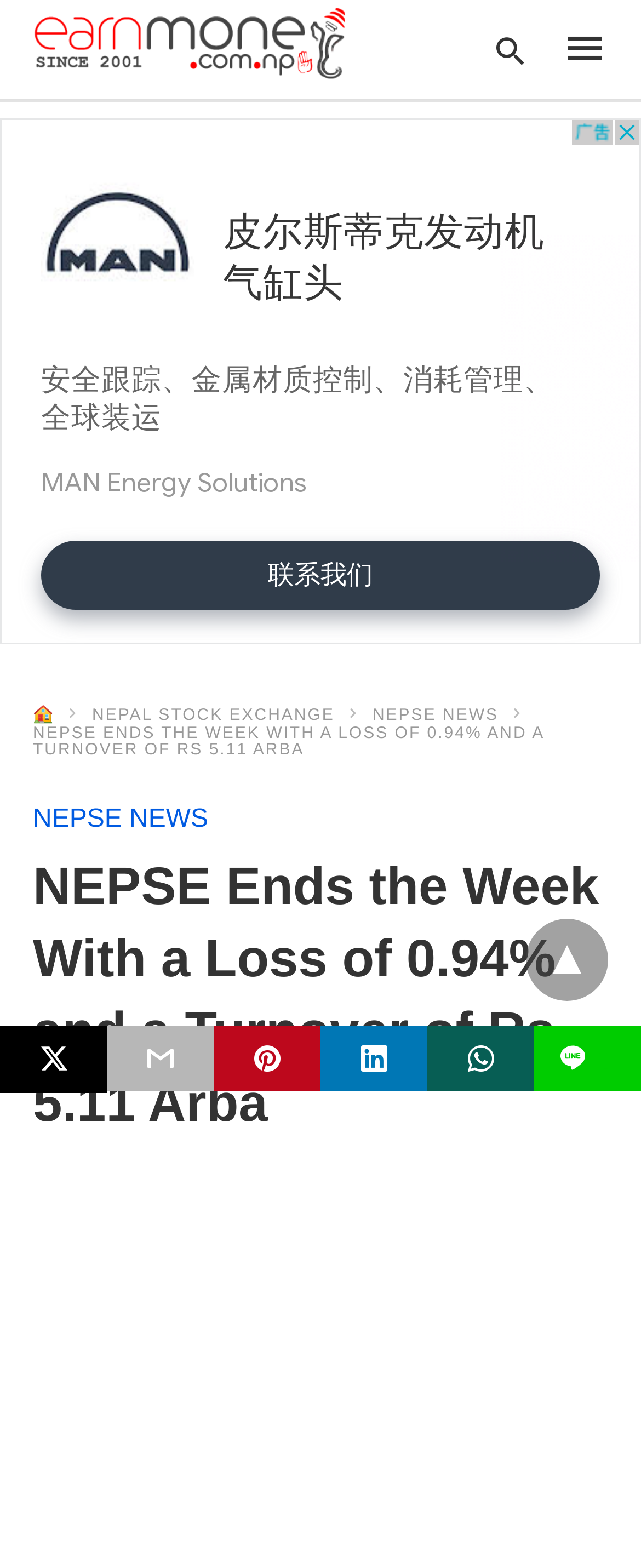Identify the bounding box coordinates for the UI element described as: "L".

[0.833, 0.654, 1.0, 0.696]